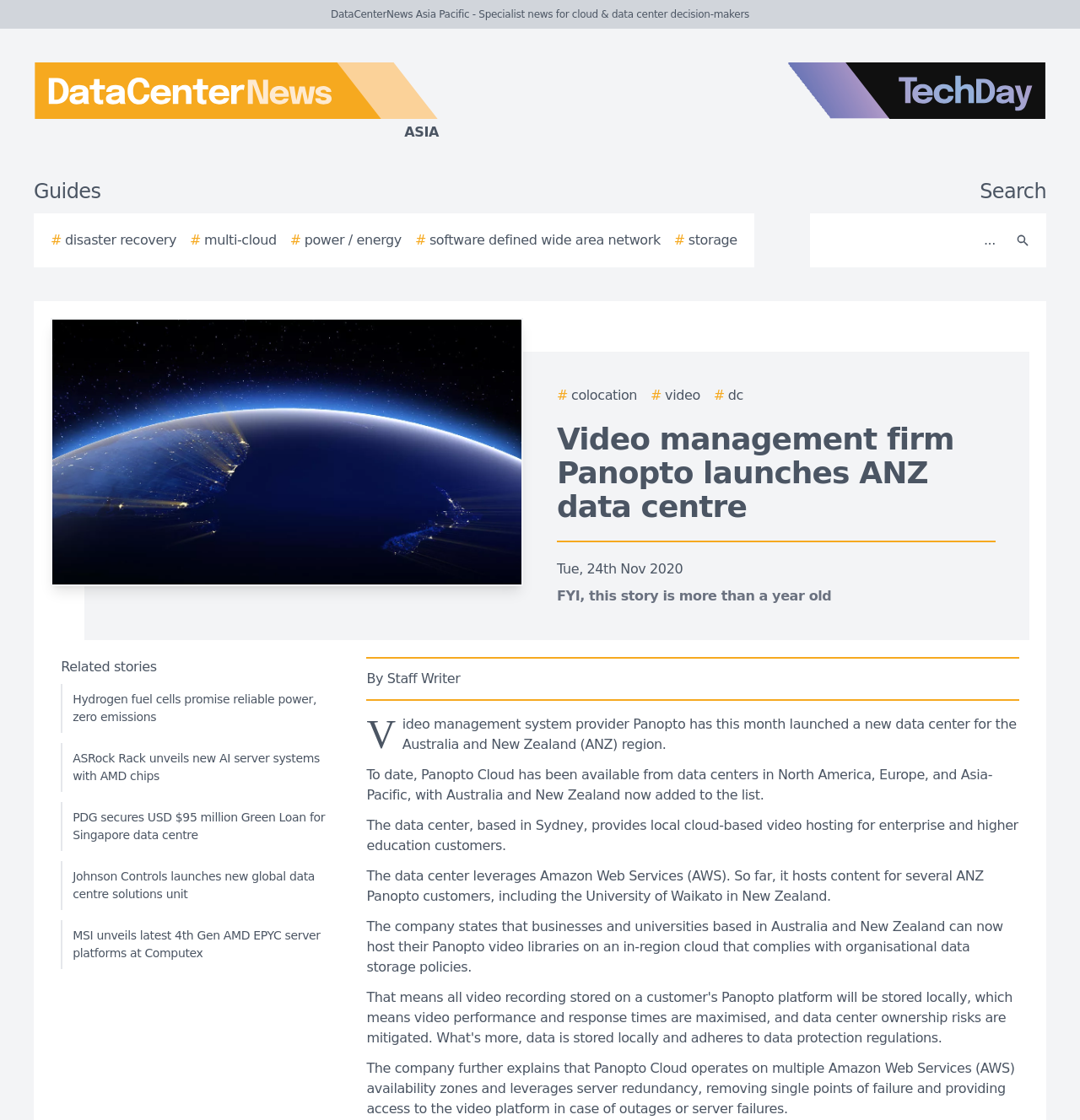Generate the text content of the main heading of the webpage.

Video management firm Panopto launches ANZ data centre